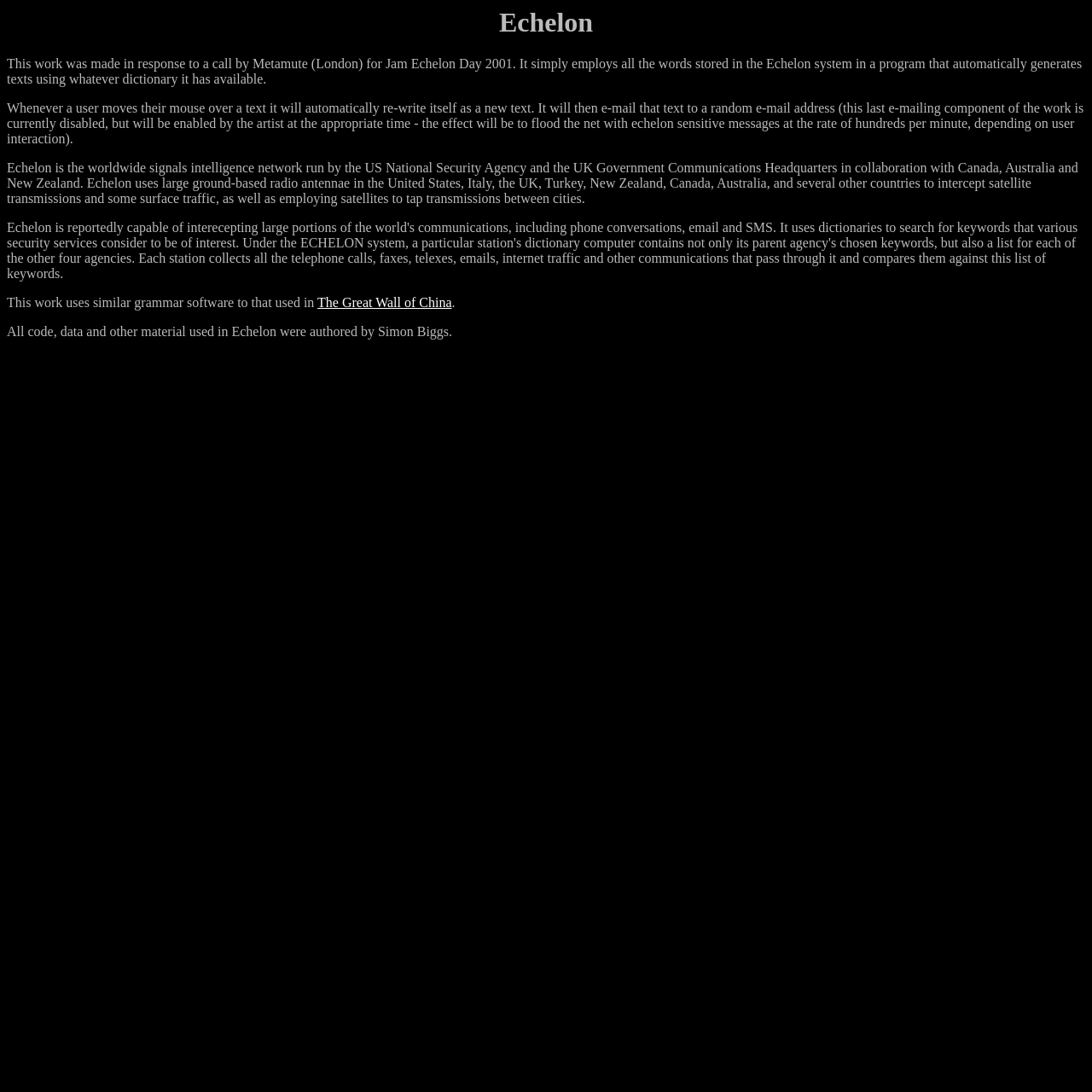Answer the question using only a single word or phrase: 
What is Echelon?

worldwide signals intelligence network